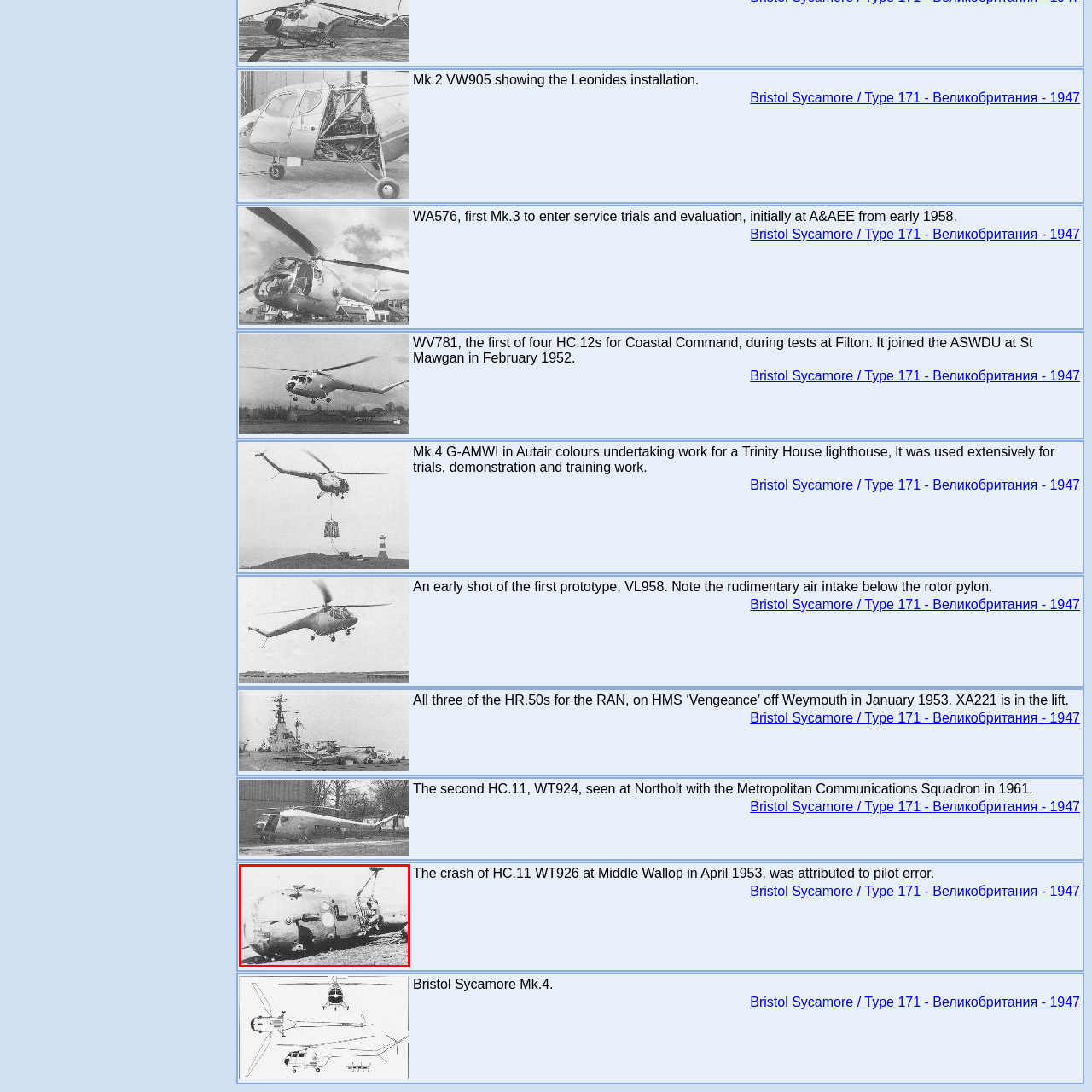What is the aircraft type shown in the image?
Pay attention to the image within the red bounding box and answer using just one word or a concise phrase.

Bristol Sycamore